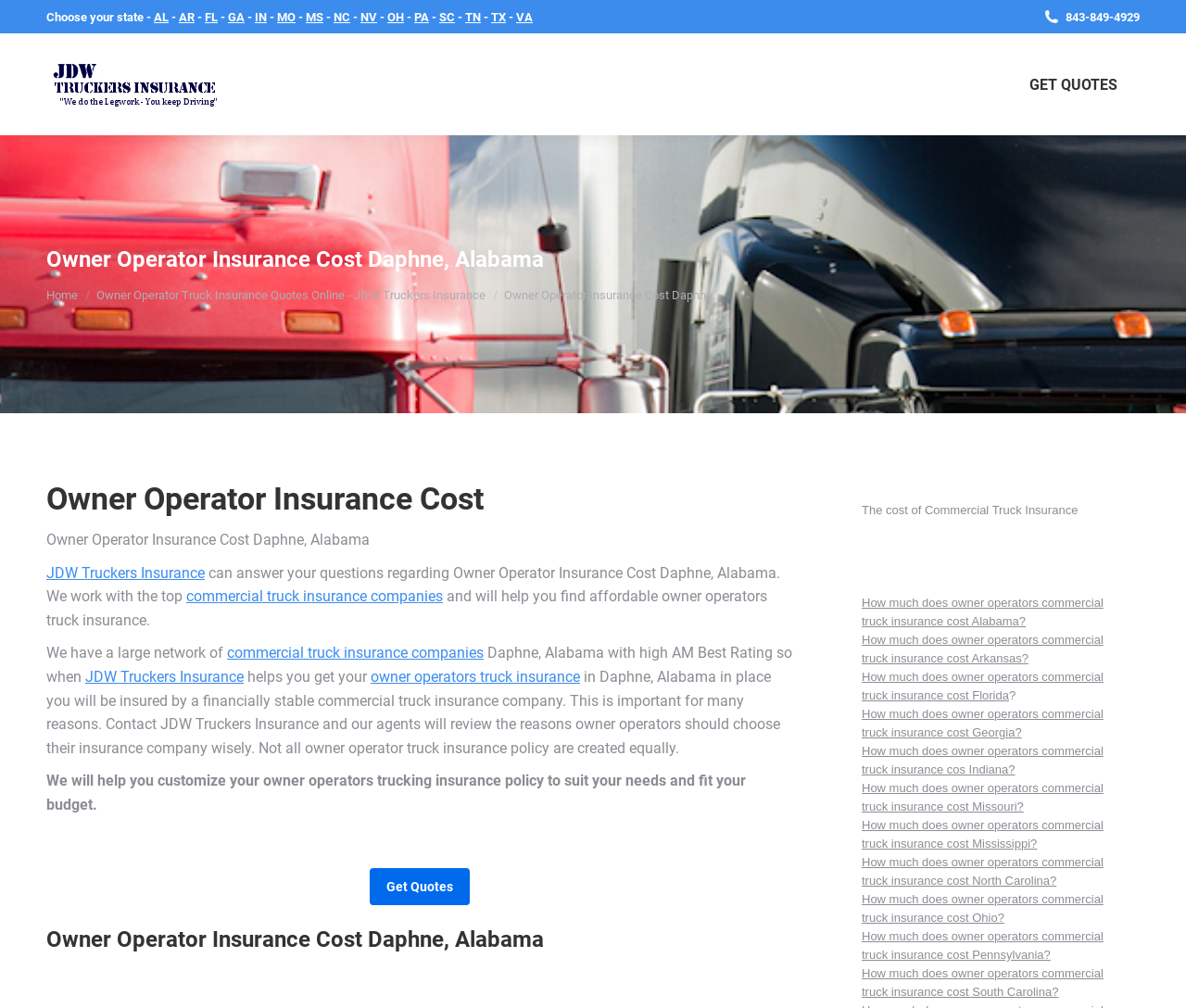For the element described, predict the bounding box coordinates as (top-left x, top-left y, bottom-right x, bottom-right y). All values should be between 0 and 1. Element description: Home

[0.039, 0.285, 0.066, 0.299]